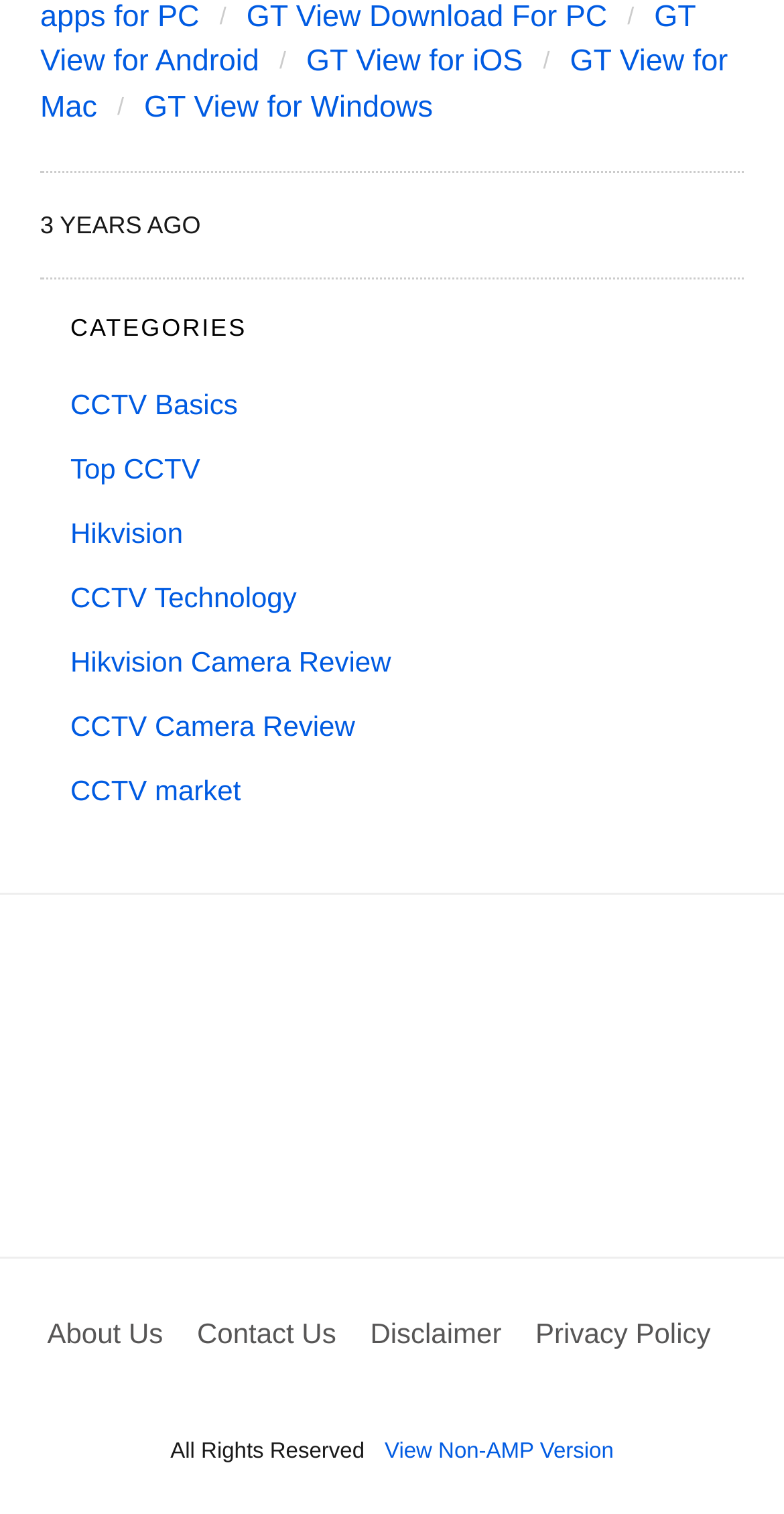Find and provide the bounding box coordinates for the UI element described with: "Disclaimer".

[0.472, 0.87, 0.64, 0.892]